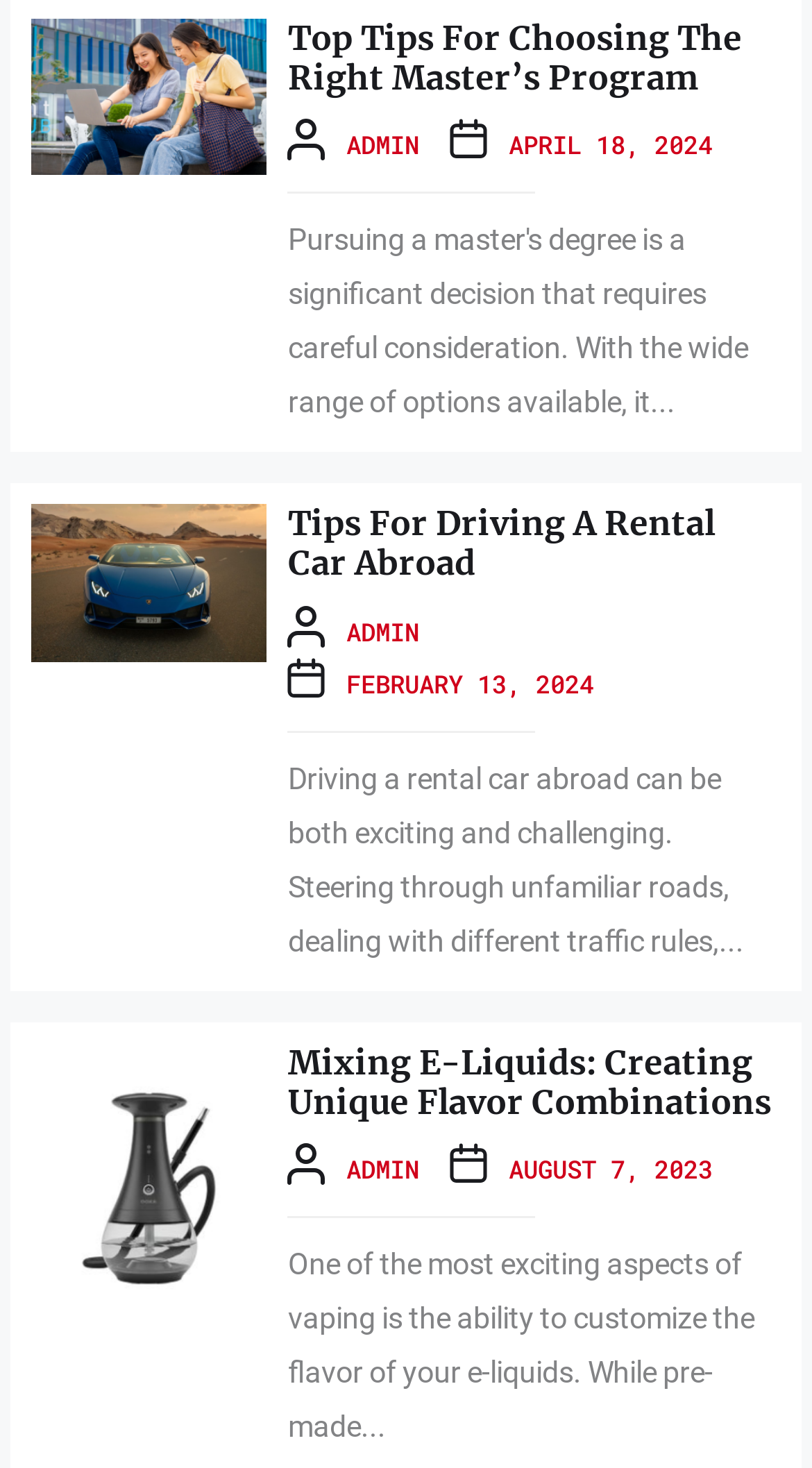Reply to the question with a single word or phrase:
How many articles are on this webpage?

3